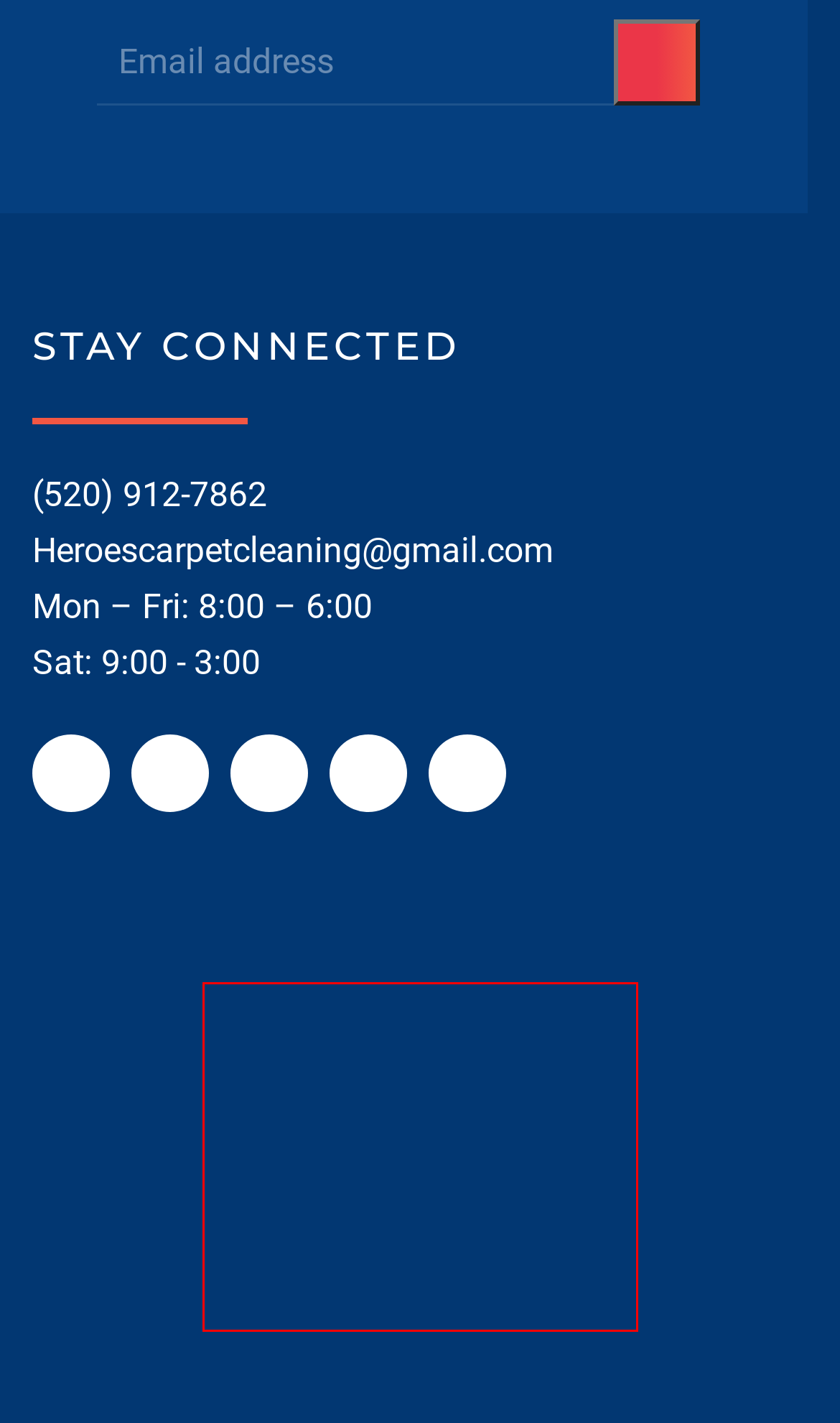You are given a screenshot of a webpage with a red rectangle bounding box around an element. Choose the best webpage description that matches the page after clicking the element in the bounding box. Here are the candidates:
A. The #1 Upholstery Cleaning in Tucson, AZ | 5-Star Rated Locally!
B. The Best Carpet Cleaning in Sahuarita, AZ | $100 for 2 Rooms
C. Heroes Carpet Cleaning - Free Carpet Cleaning Quote
D. Check Out Our Results - Heroes Carpet Cleaning
E. Your Local Upholstery Cleaning Expert in Oro Valley, AZ | 5-Star Rated
F. Hear From Our Customers - Over 100 Testimonials | Heroes Carpet Cleaning
G. #1 for Carpet Cleaning in Tucson | 2 Rooms Only $80 When You Book Today!
H. 14 Best Tucson Carpet Cleaners | Expertise.com

H